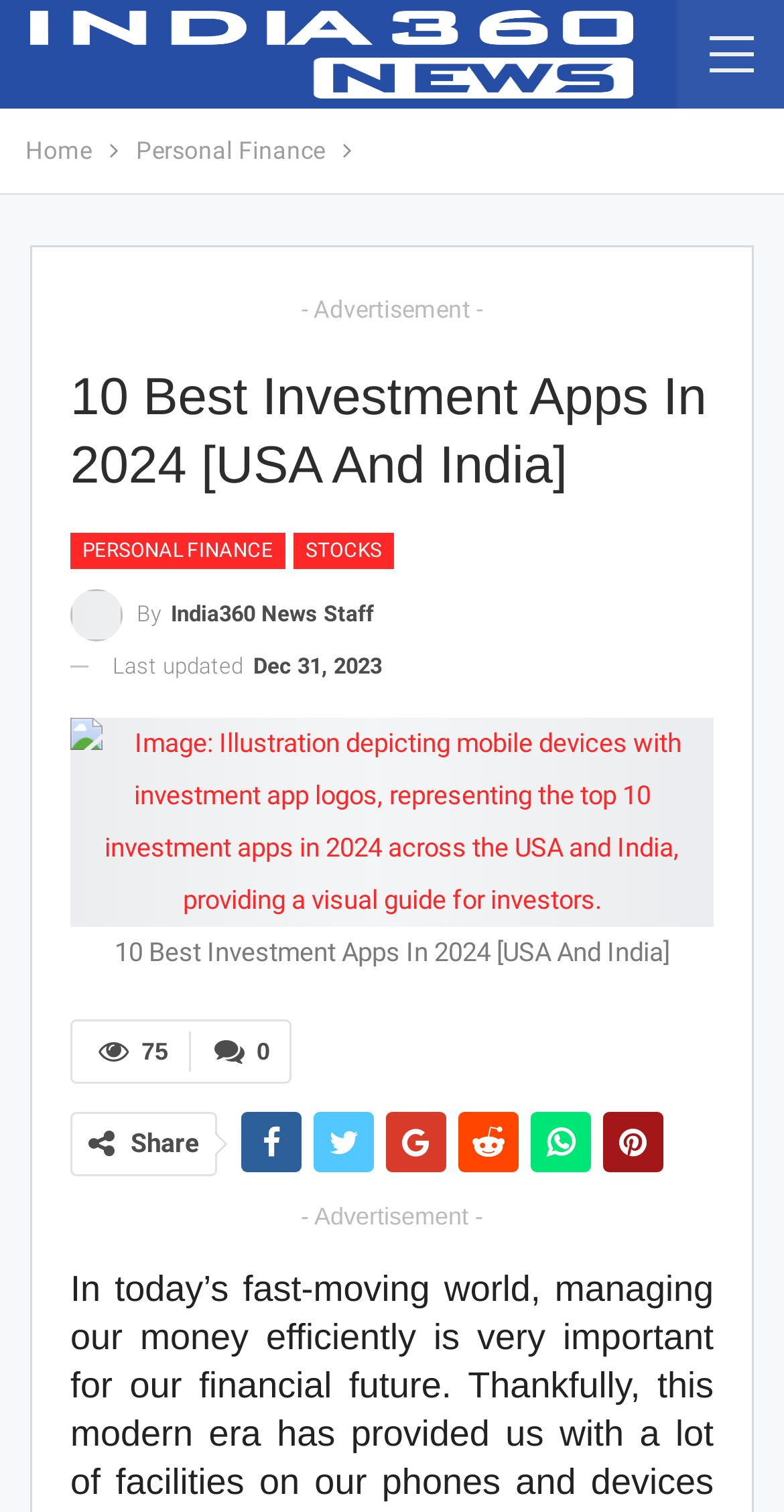Elaborate on the information and visuals displayed on the webpage.

The webpage is about the 10 best investment apps in 2024, covering both the USA and India. At the top, there is an image of the India360 News logo. Below it, a navigation bar with breadcrumbs is present, featuring links to "Home" and "Personal Finance". 

The main content area has a heading that matches the title of the webpage. Below the heading, there are links to related categories, including "PERSONAL FINANCE", "STOCKS", and the author's name, "By India360 News Staff". The publication date, "Dec 31, 2023", is also displayed.

A large figure takes up a significant portion of the page, featuring an illustration of mobile devices with investment app logos. The image is accompanied by a link with a detailed description of the illustration. Below the image, there is a figcaption with the same title as the webpage.

On the right side of the page, there are social media links and a share button. The page also contains several advertisements, marked with "- Advertisement -" labels.